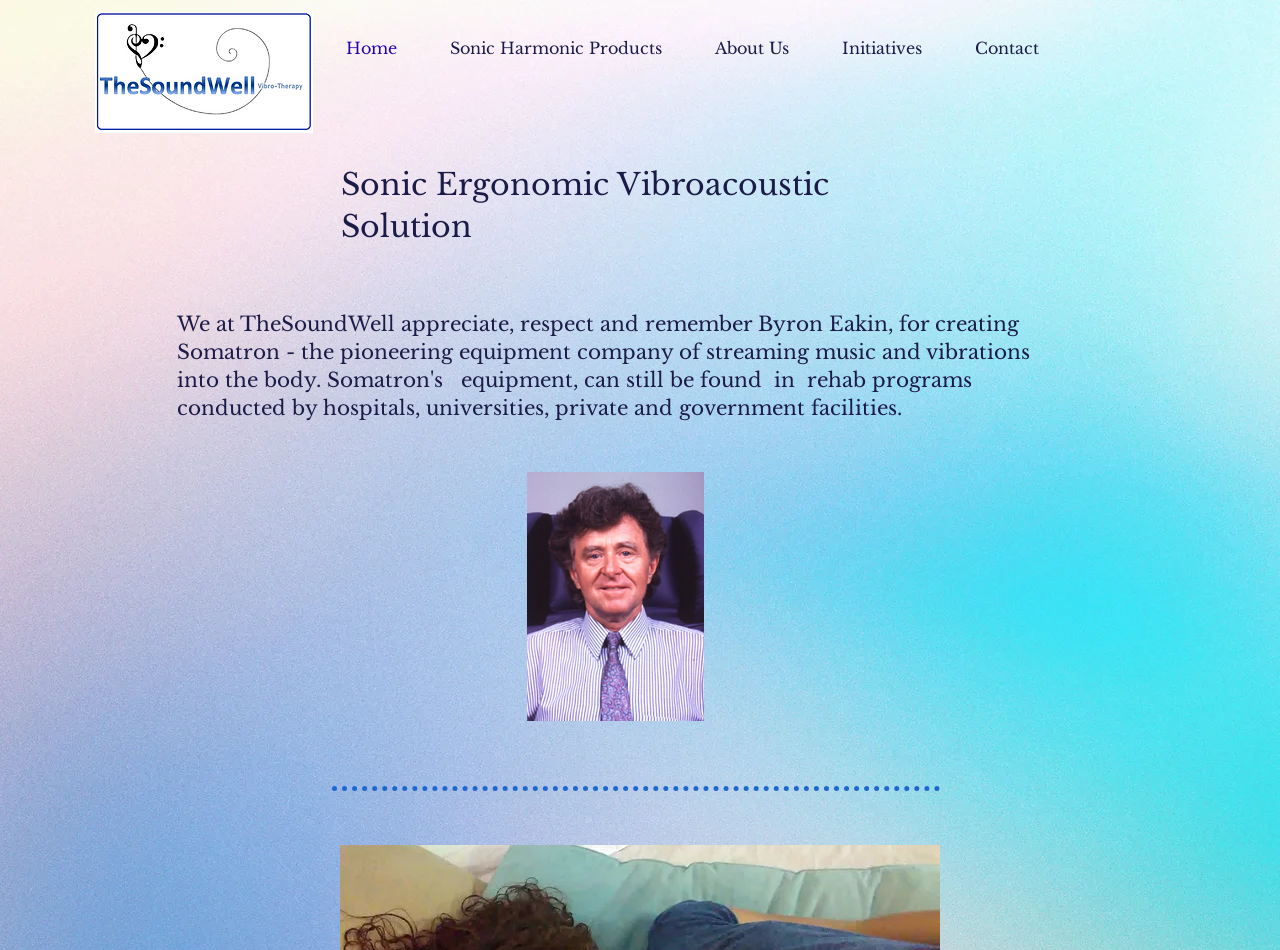Find the bounding box coordinates for the element described here: "Initiatives".

[0.637, 0.024, 0.741, 0.077]